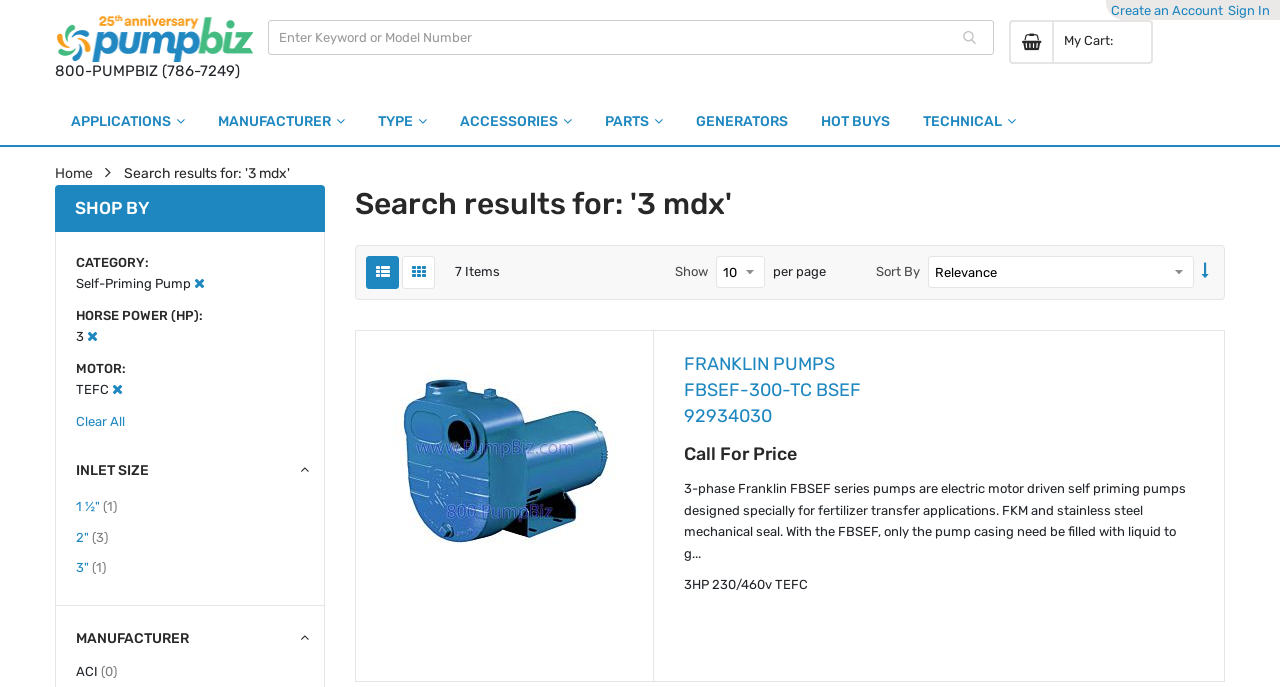Determine the coordinates of the bounding box for the clickable area needed to execute this instruction: "View search results as a list".

[0.314, 0.373, 0.34, 0.421]